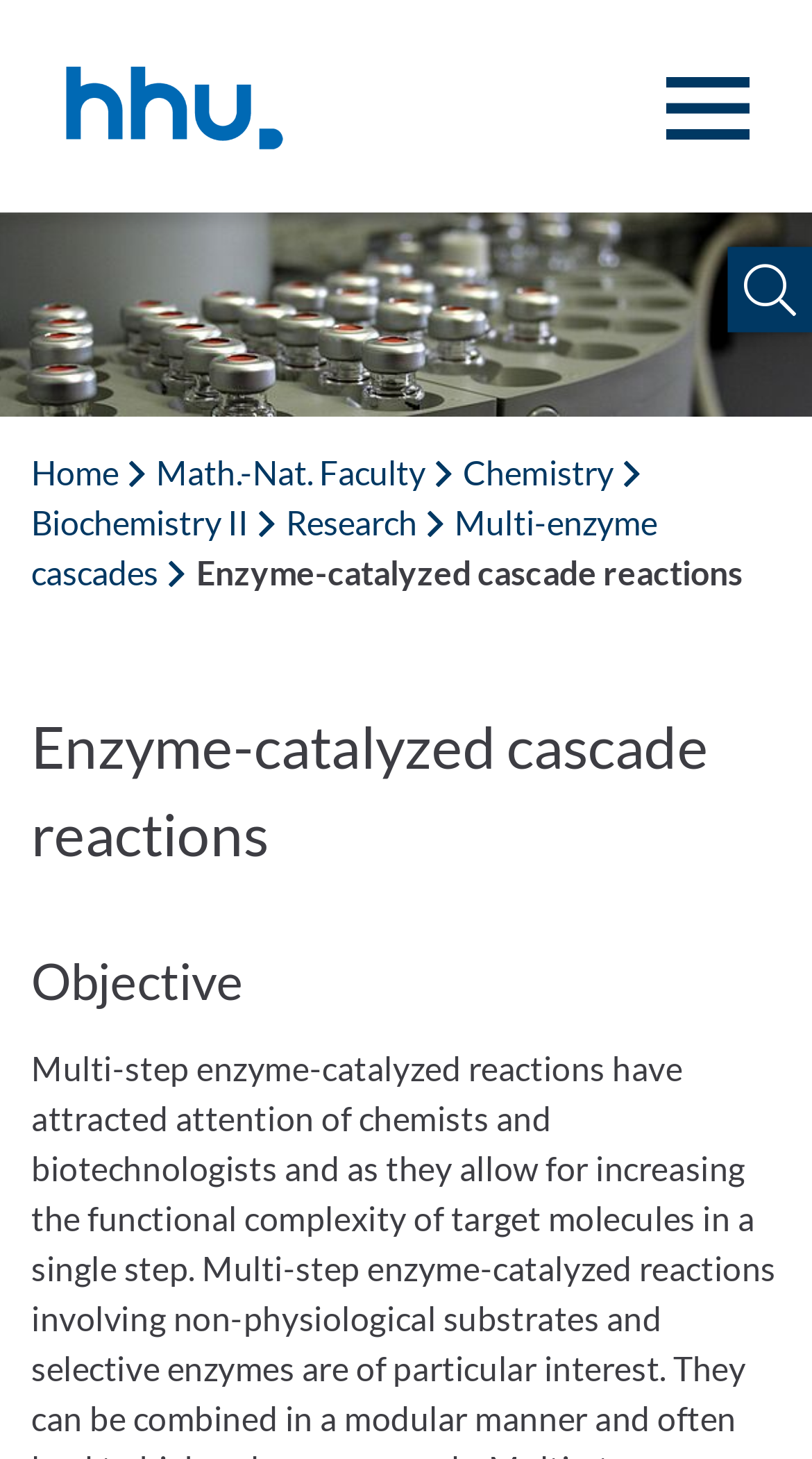Please reply to the following question using a single word or phrase: 
What is the position of the logo image?

Top-left